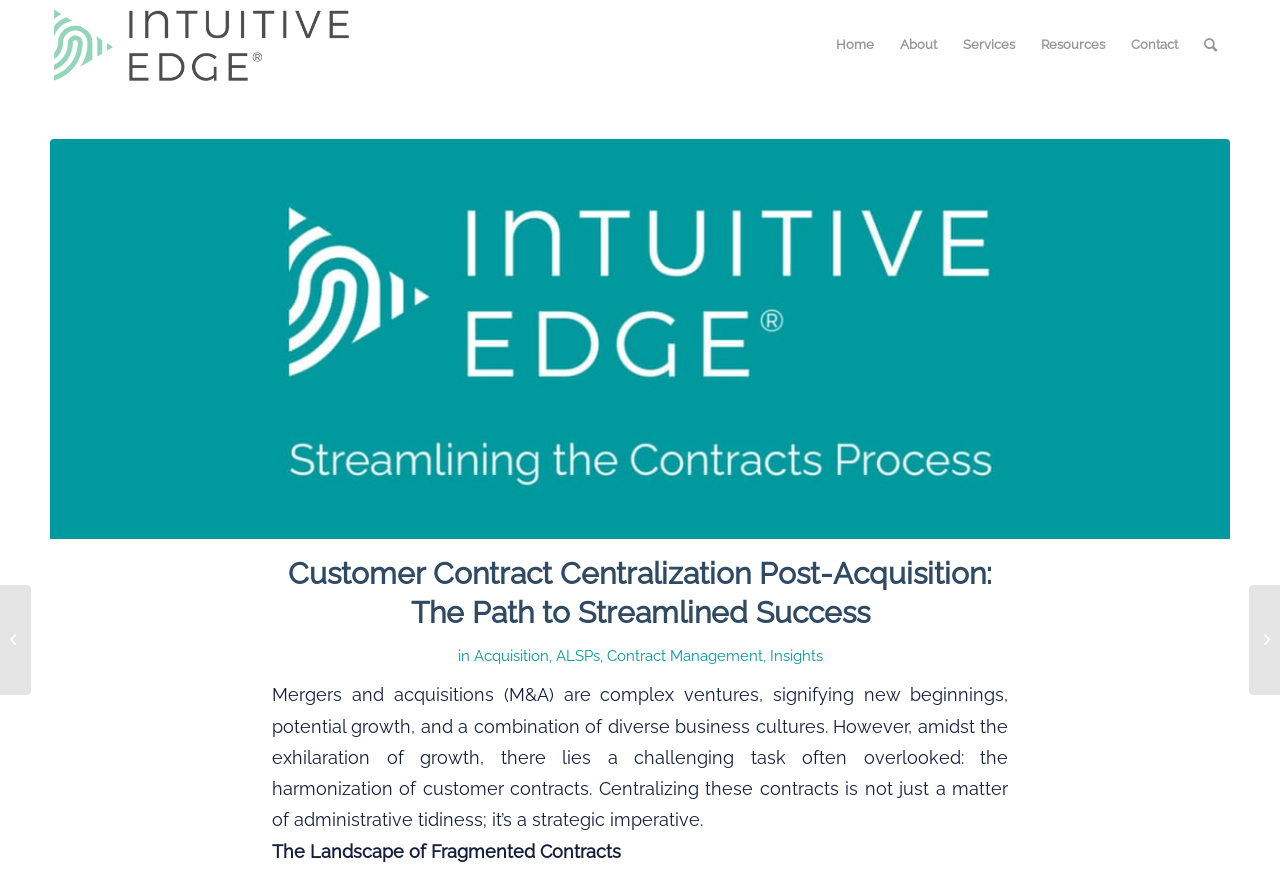Given the element description: "Contract Management", predict the bounding box coordinates of this UI element. The coordinates must be four float numbers between 0 and 1, given as [left, top, right, bottom].

[0.474, 0.741, 0.596, 0.761]